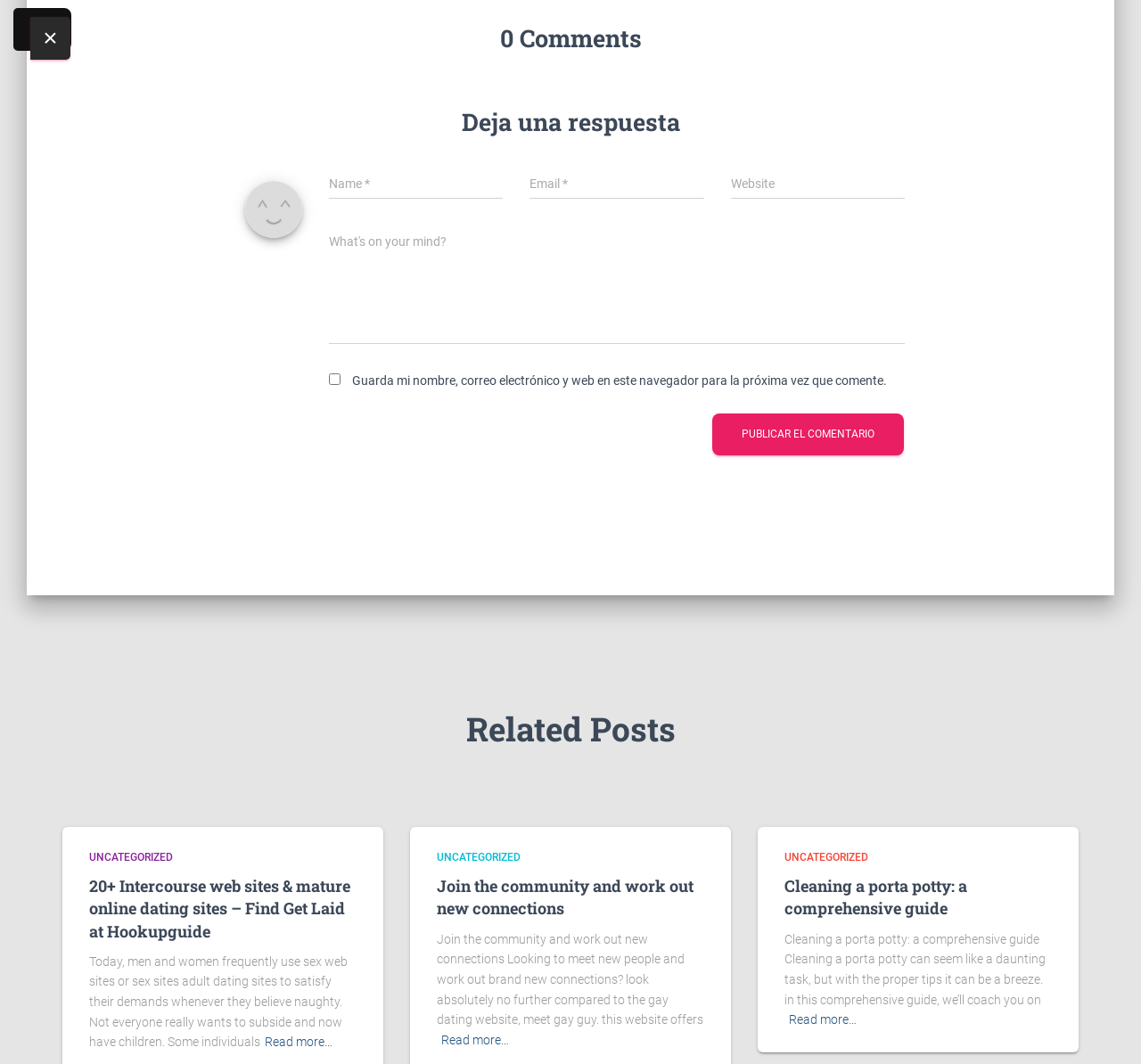Locate the bounding box coordinates of the element to click to perform the following action: 'Upload an avatar'. The coordinates should be given as four float values between 0 and 1, in the form of [left, top, right, bottom].

[0.215, 0.17, 0.265, 0.224]